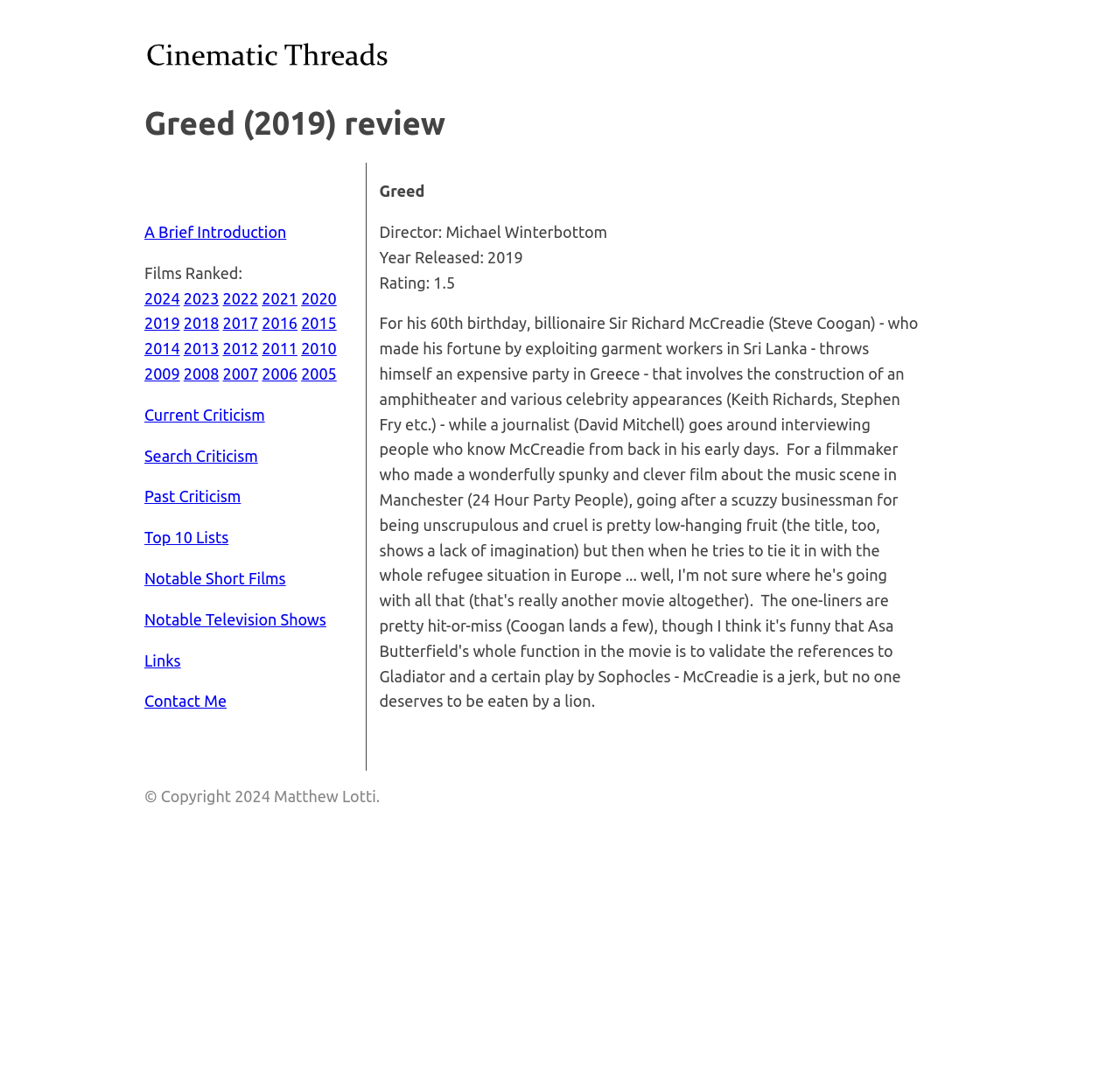Provide the bounding box coordinates for the area that should be clicked to complete the instruction: "Search for criticism".

[0.129, 0.41, 0.23, 0.426]